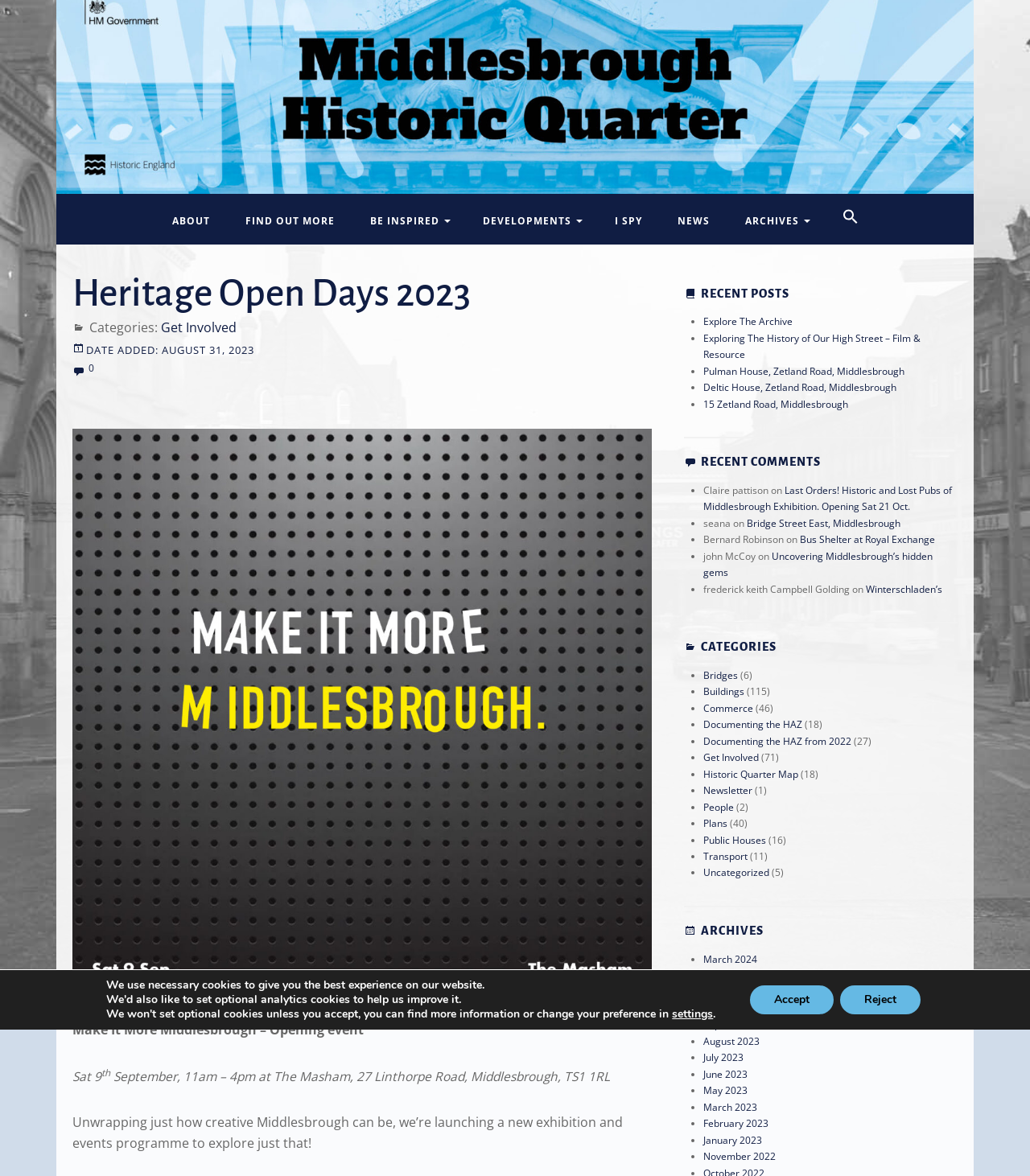Using the element description: "Bus Shelter at Royal Exchange", determine the bounding box coordinates. The coordinates should be in the format [left, top, right, bottom], with values between 0 and 1.

[0.777, 0.453, 0.908, 0.465]